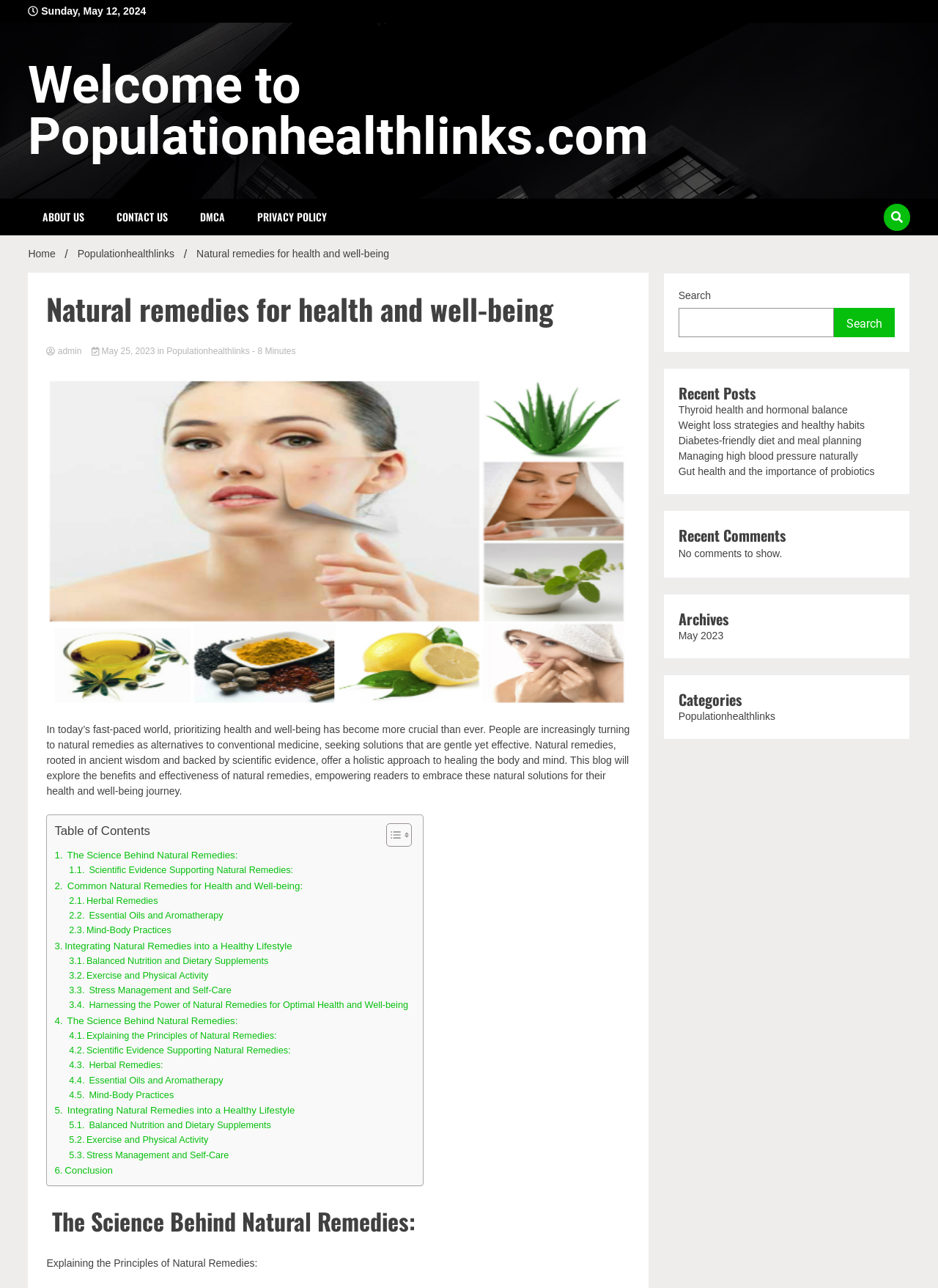Find and indicate the bounding box coordinates of the region you should select to follow the given instruction: "Click on ABOUT US".

[0.03, 0.154, 0.106, 0.183]